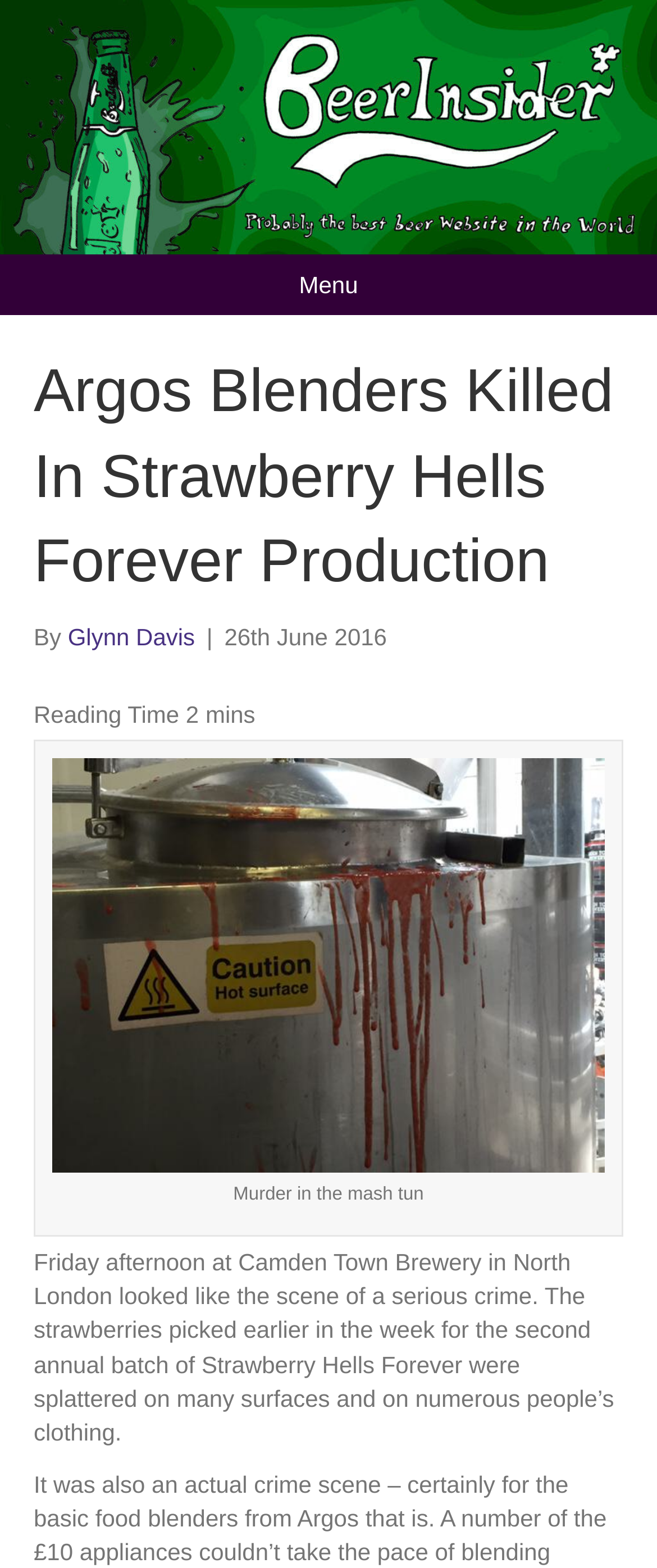What is the name of the beer being produced?
Based on the image, give a concise answer in the form of a single word or short phrase.

Strawberry Hells Forever